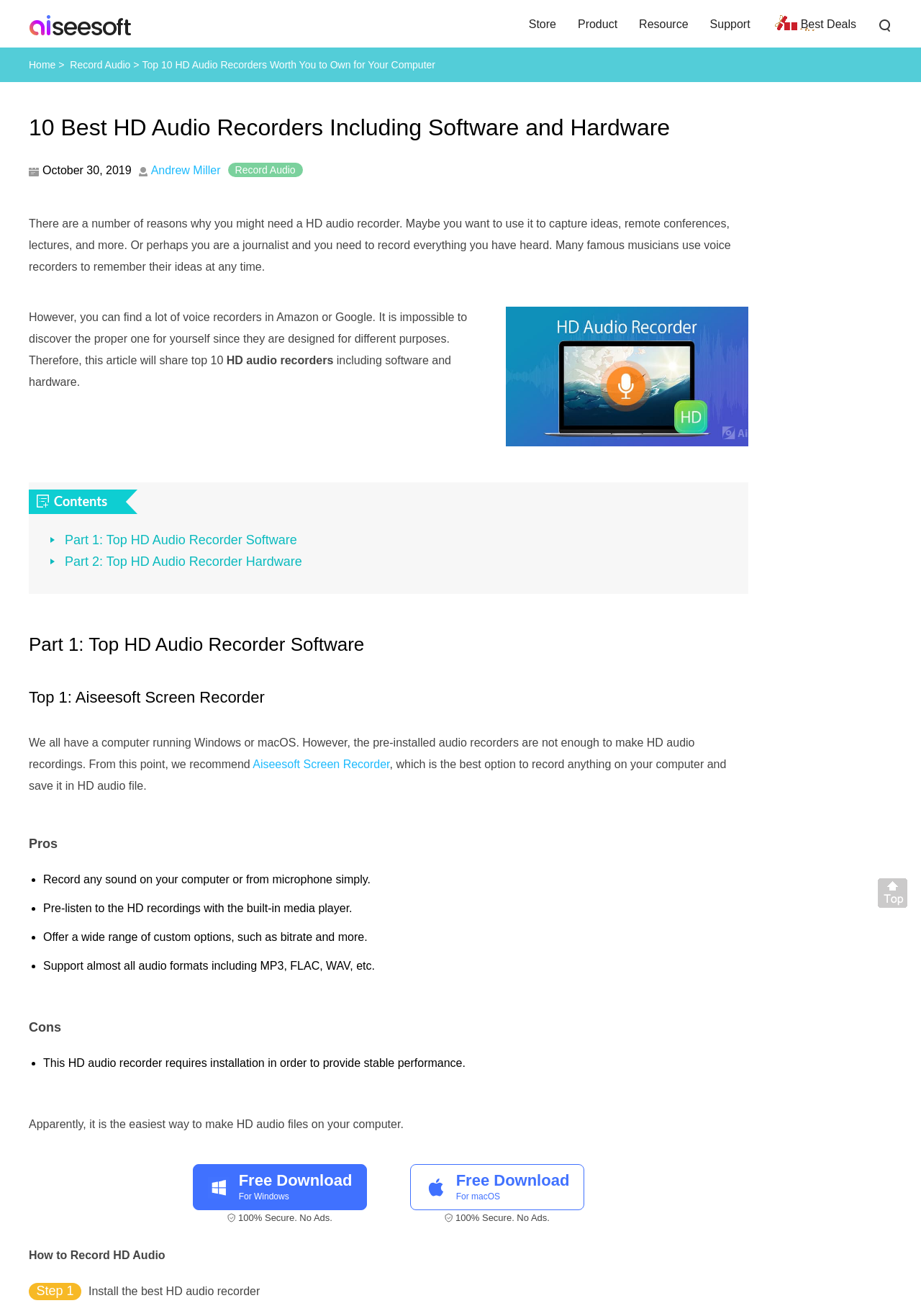Give a short answer to this question using one word or a phrase:
What is the requirement for Aiseesoft Screen Recorder to work?

Installation